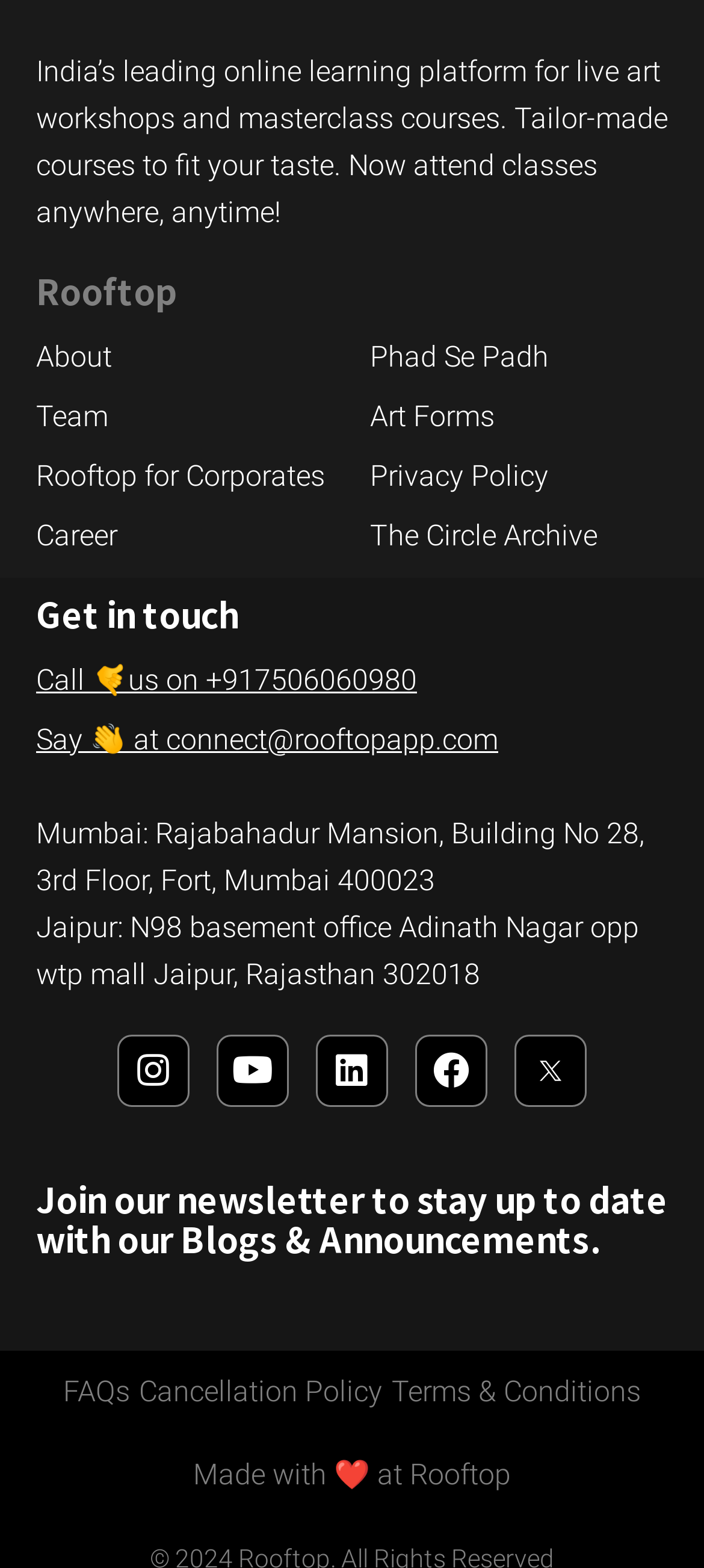Locate the bounding box coordinates of the item that should be clicked to fulfill the instruction: "Subscribe to our newsletter".

[0.051, 0.752, 0.949, 0.803]